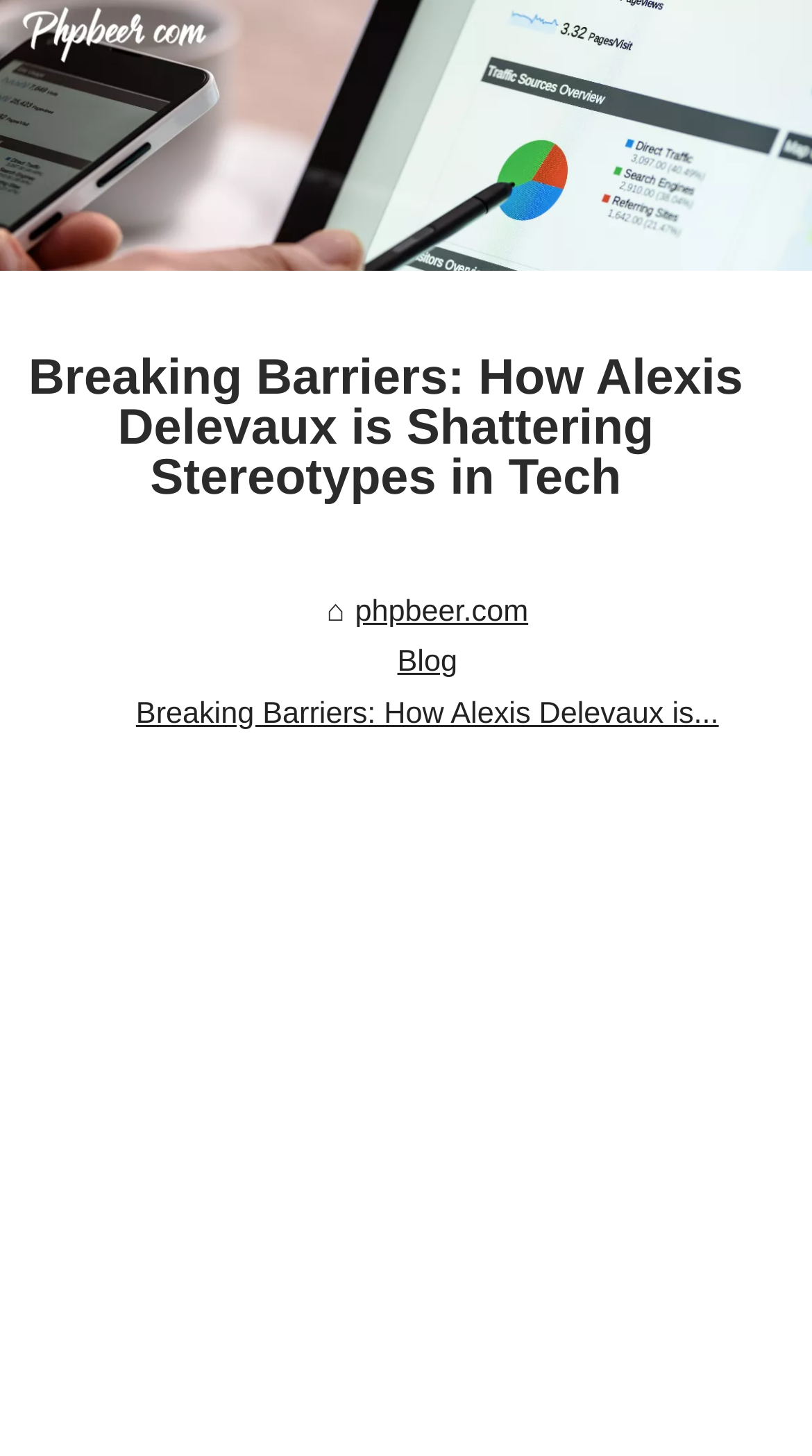Write an elaborate caption that captures the essence of the webpage.

The webpage is about Alexis Delevaux, a pioneer in the tech industry, and how she is breaking barriers and promoting diversity. At the top of the page, there is a large heading that spans almost the entire width, stating the title of the article, "Breaking Barriers: How Alexis Delevaux is Shattering Stereotypes in Tech". 

Below the heading, there are three links aligned horizontally, with the first link being "phpbeer.com", followed by "Blog", and then "Breaking Barriers: How Alexis Delevaux is...". The first link, "phpbeer.com", is also an image that takes up the full width of the page at the very top, serving as a banner.

The main content of the webpage is an iframe that occupies the majority of the page, taking up almost the entire width and height. This iframe is labeled as an "Advertisement", suggesting that it may contain promotional content.